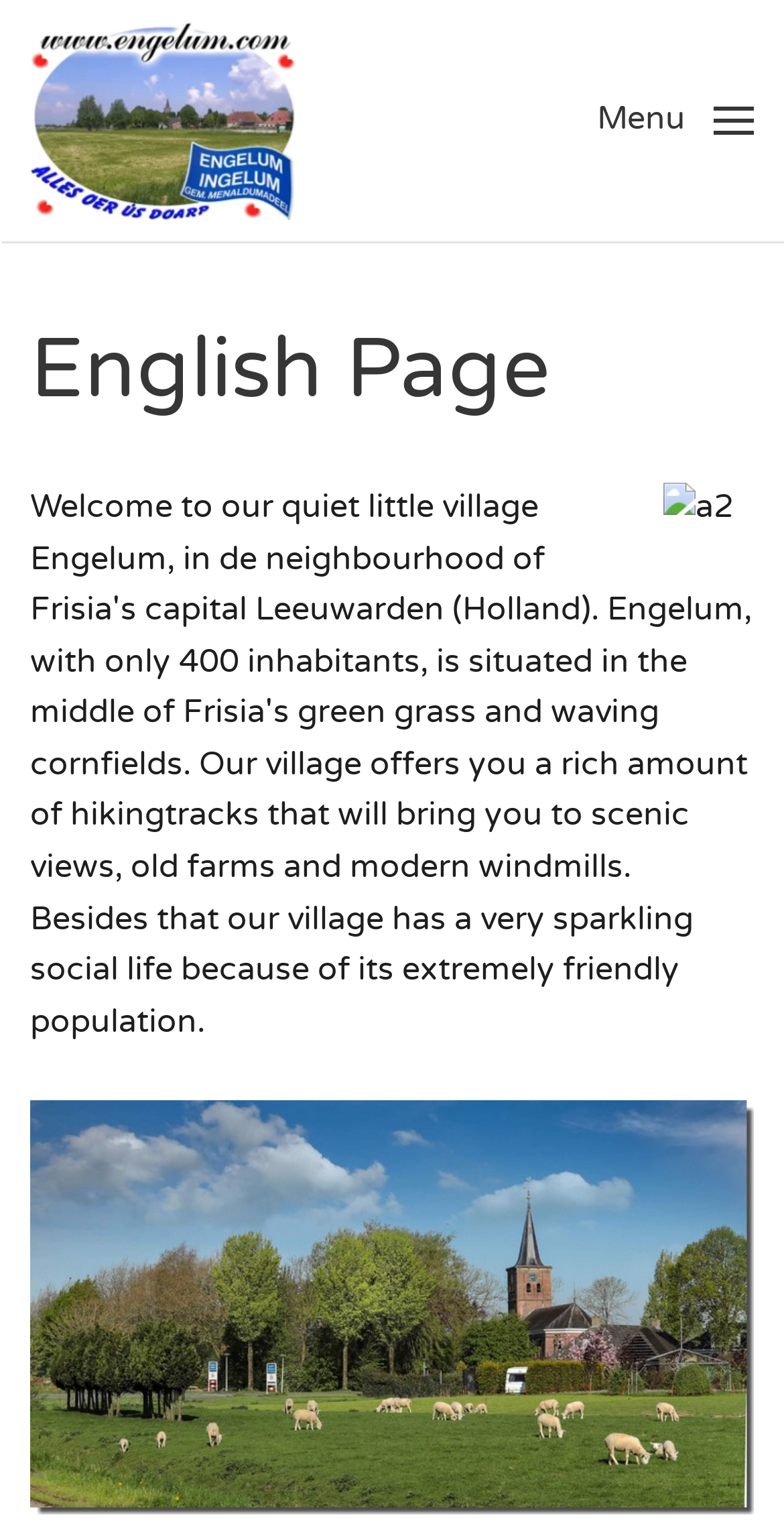Locate the bounding box for the described UI element: "Menu". Ensure the coordinates are four float numbers between 0 and 1, formatted as [left, top, right, bottom].

[0.762, 0.013, 0.962, 0.145]